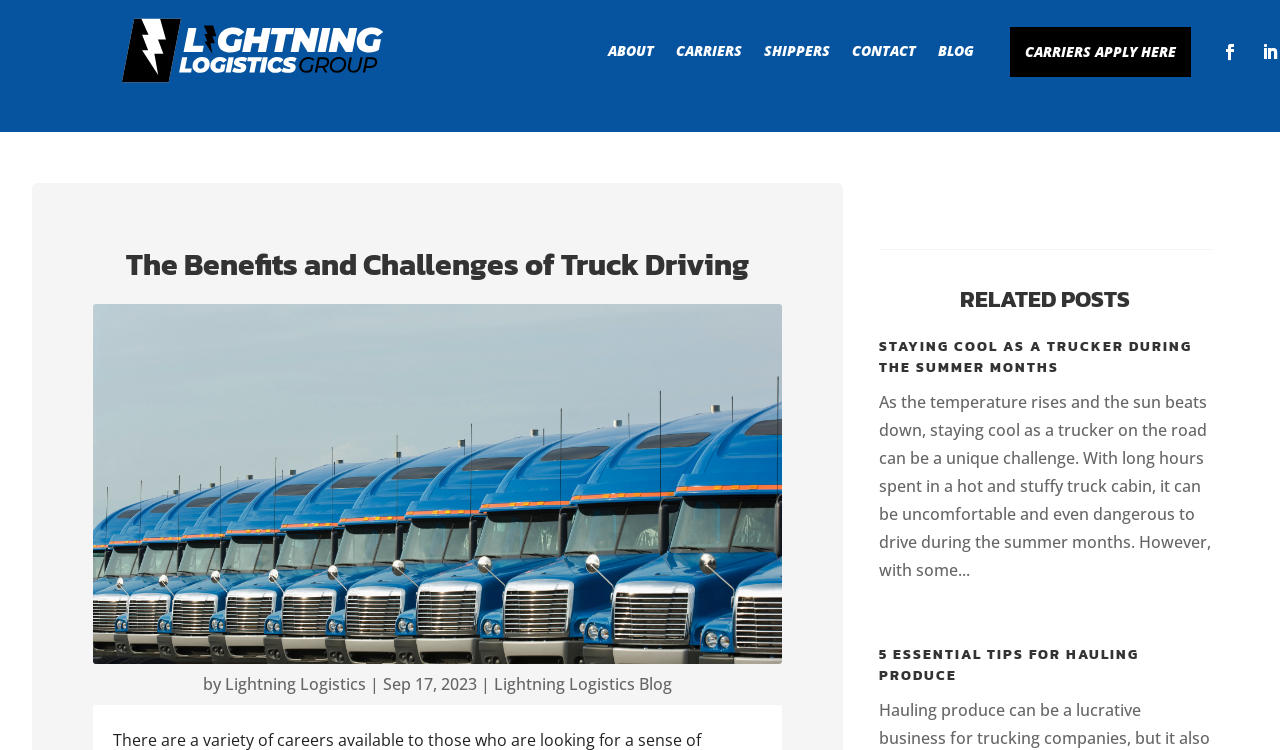Can you identify the bounding box coordinates of the clickable region needed to carry out this instruction: 'Read the 'The Benefits and Challenges of Truck Driving' article'? The coordinates should be four float numbers within the range of 0 to 1, stated as [left, top, right, bottom].

[0.072, 0.325, 0.611, 0.394]